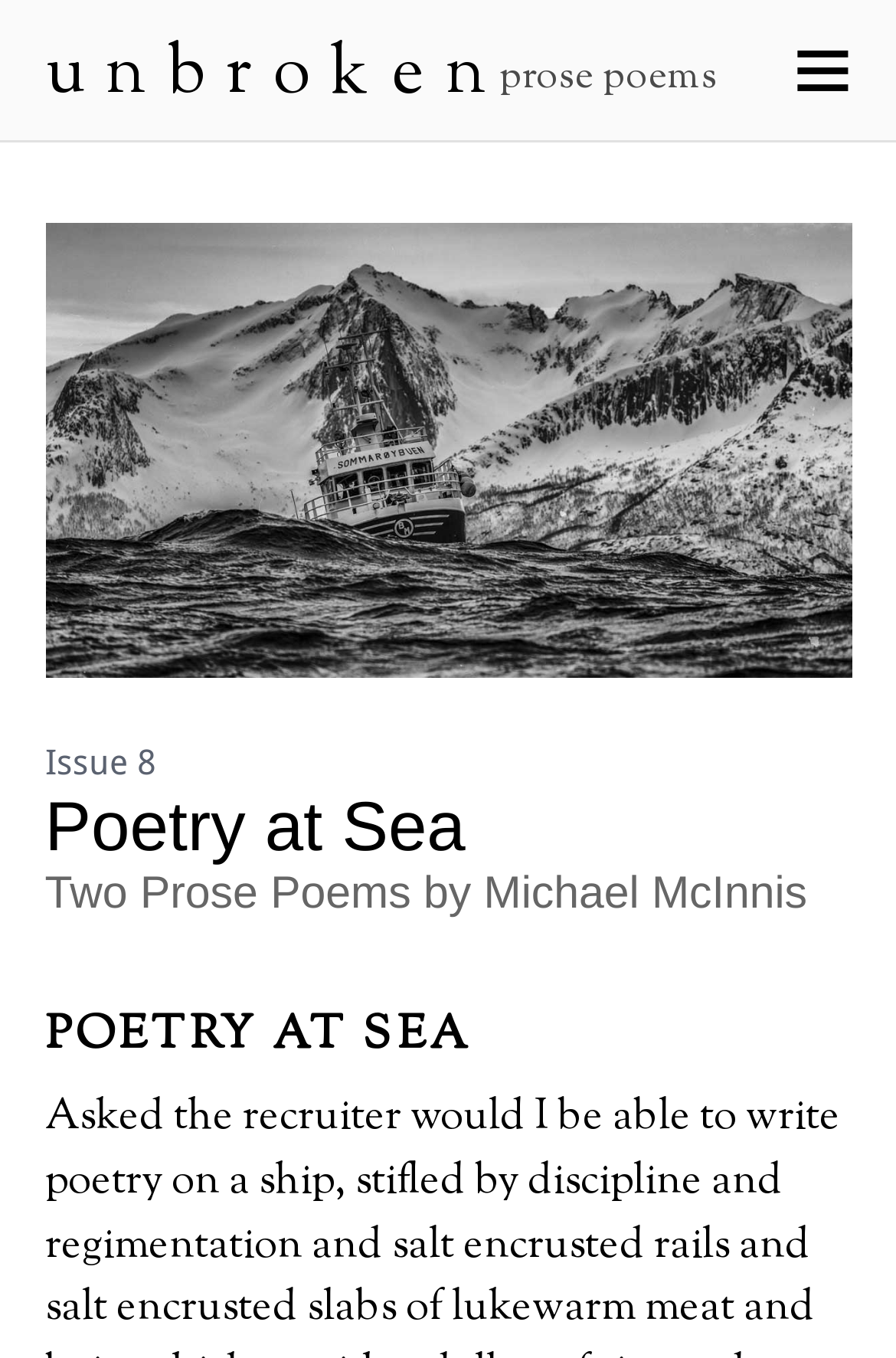Generate an in-depth caption that captures all aspects of the webpage.

The webpage is titled "Poetry at Sea | U n b r o k e n" and features a prominent image that spans almost the entire width of the page, located near the top. The image is accompanied by a caption, "Poetry at Sea Two Prose Poems by Michael McInnis", which is positioned directly above the image.

At the top-right corner of the page, there is a small icon represented by the Unicode character "\ue68e". Below this icon, on the top-left side of the page, is a link to "u n b r o k e n". Adjacent to this link, on the same horizontal level, is a static text element that reads "prose poems".

Further down the page, there is a link to "Issue 8" positioned near the top-left corner. Below this link, there are two headings. The first heading, "Poetry at Sea Two Prose Poems by Michael McInnis", is followed by a larger, more prominent heading, "POETRY AT SEA", which is centered near the bottom of the page.